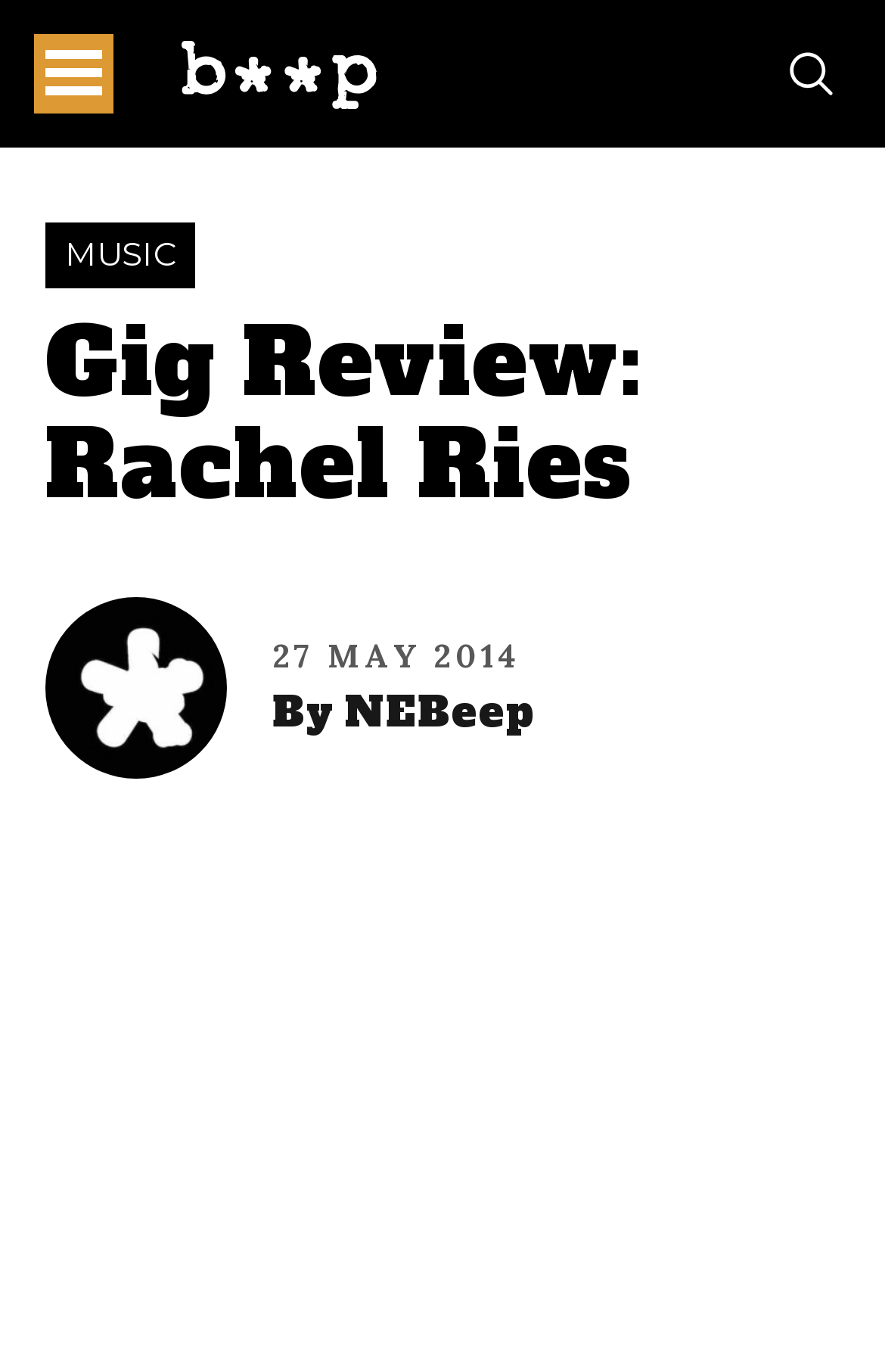What is the name of the musician being reviewed?
Using the screenshot, give a one-word or short phrase answer.

Rachel Ries